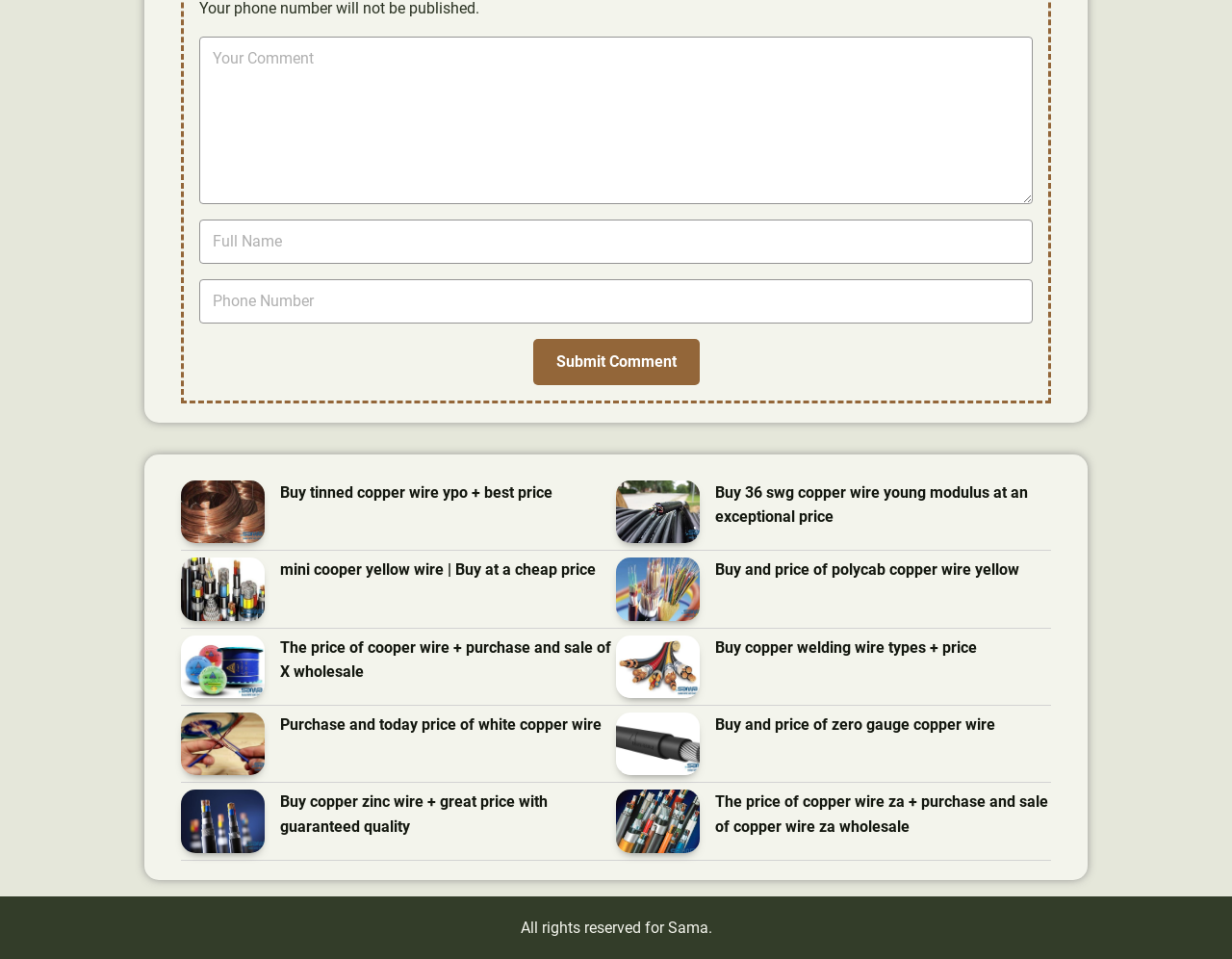Indicate the bounding box coordinates of the clickable region to achieve the following instruction: "Explore the 'TAGS' section."

None